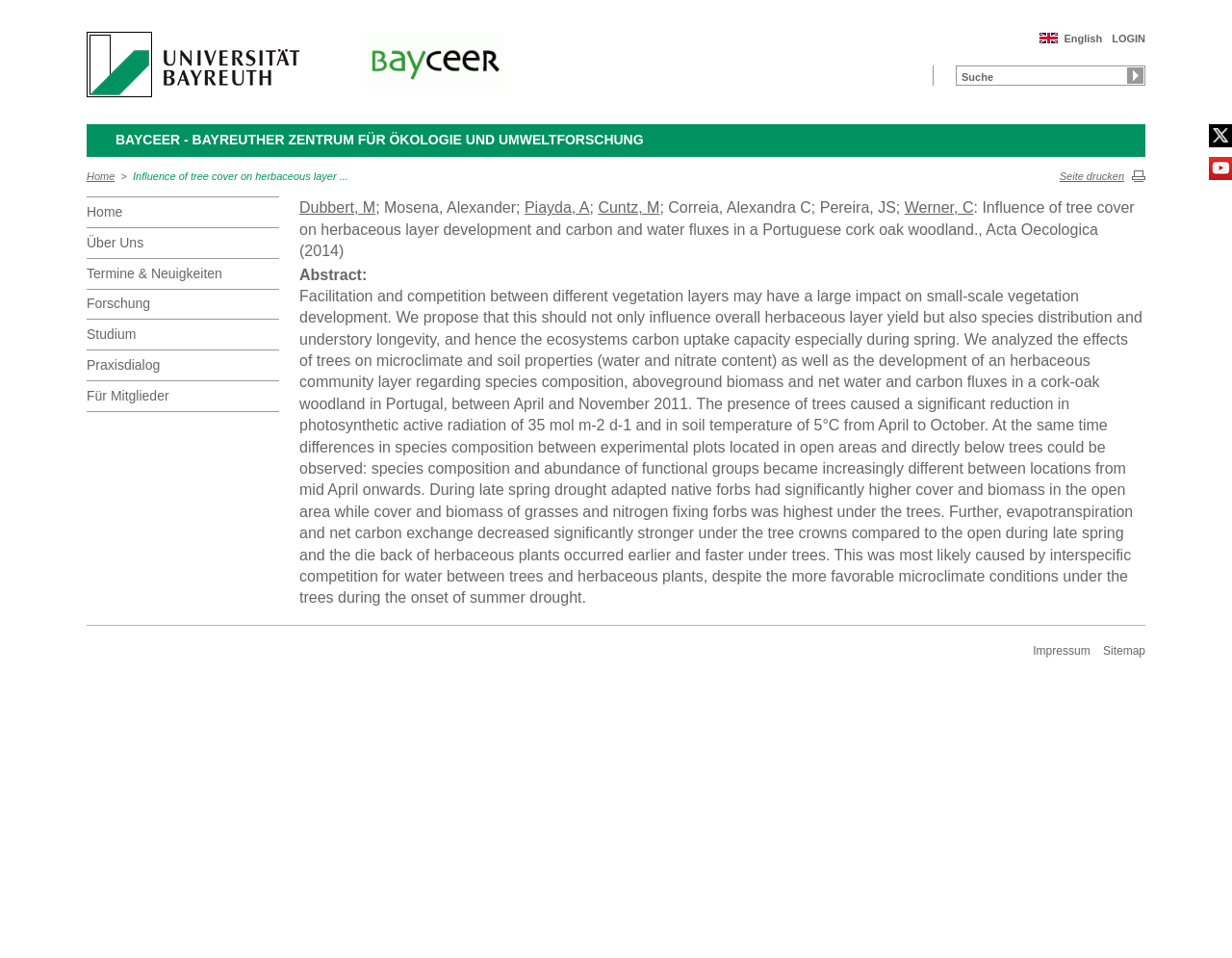Please find the bounding box coordinates of the clickable region needed to complete the following instruction: "Go to the 'Home' page". The bounding box coordinates must consist of four float numbers between 0 and 1, i.e., [left, top, right, bottom].

[0.07, 0.178, 0.093, 0.19]